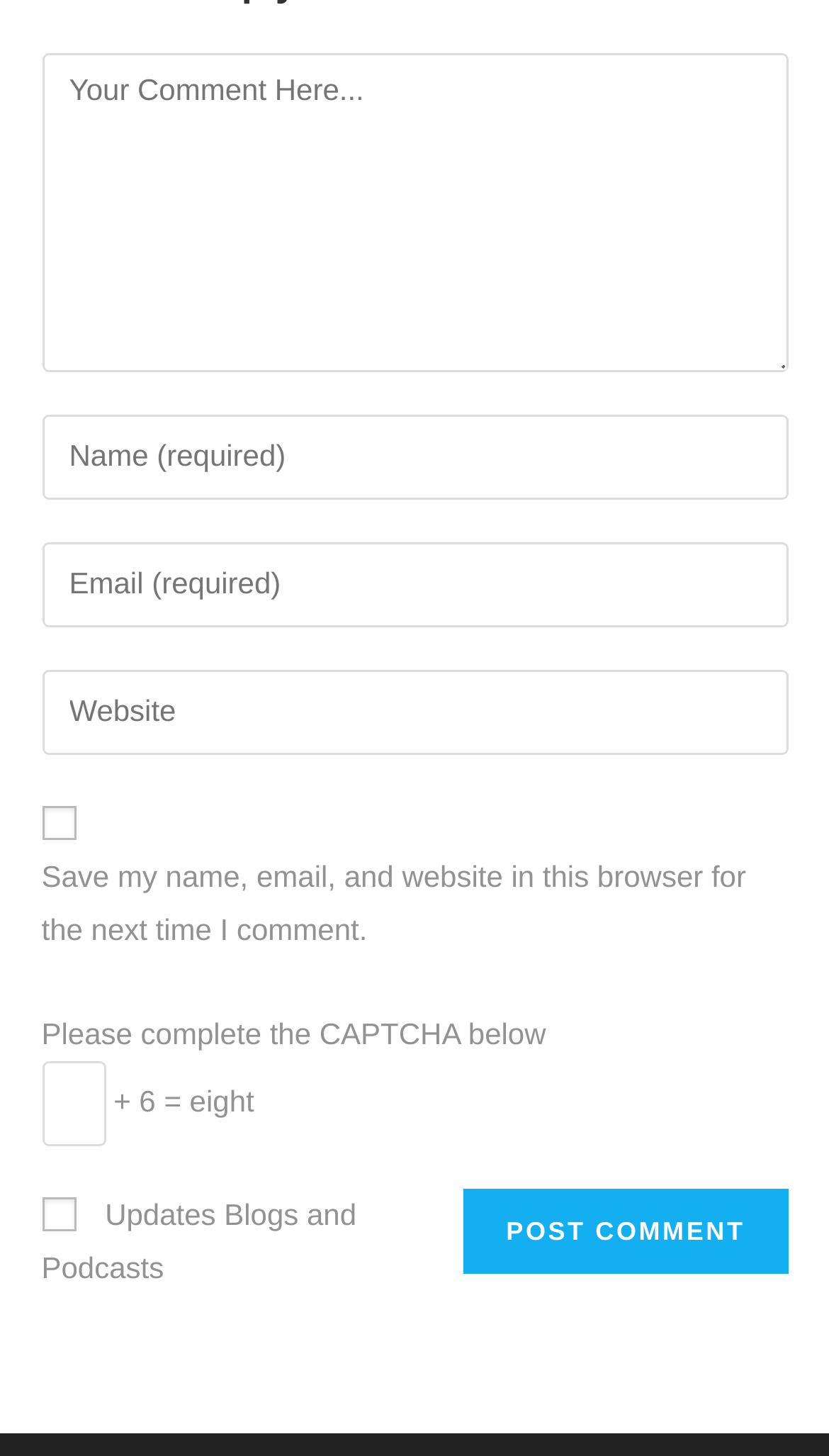What is the button at the bottom for?
Answer the question in a detailed and comprehensive manner.

The button at the bottom is used to submit the user's comment after they have filled in the required fields and solved the CAPTCHA. It will post their comment on the webpage.